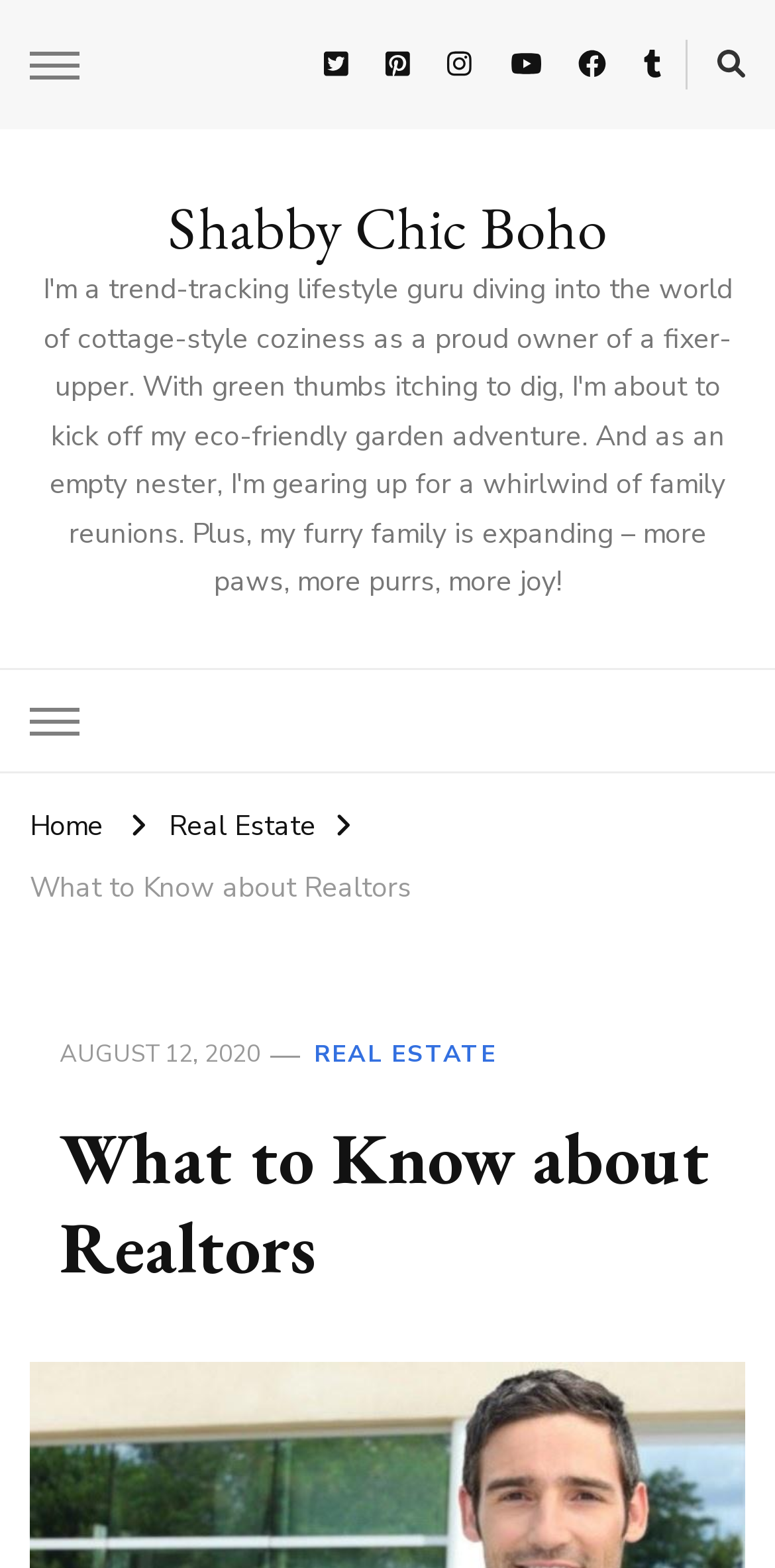Predict the bounding box coordinates for the UI element described as: "Home". The coordinates should be four float numbers between 0 and 1, presented as [left, top, right, bottom].

[0.038, 0.514, 0.133, 0.538]